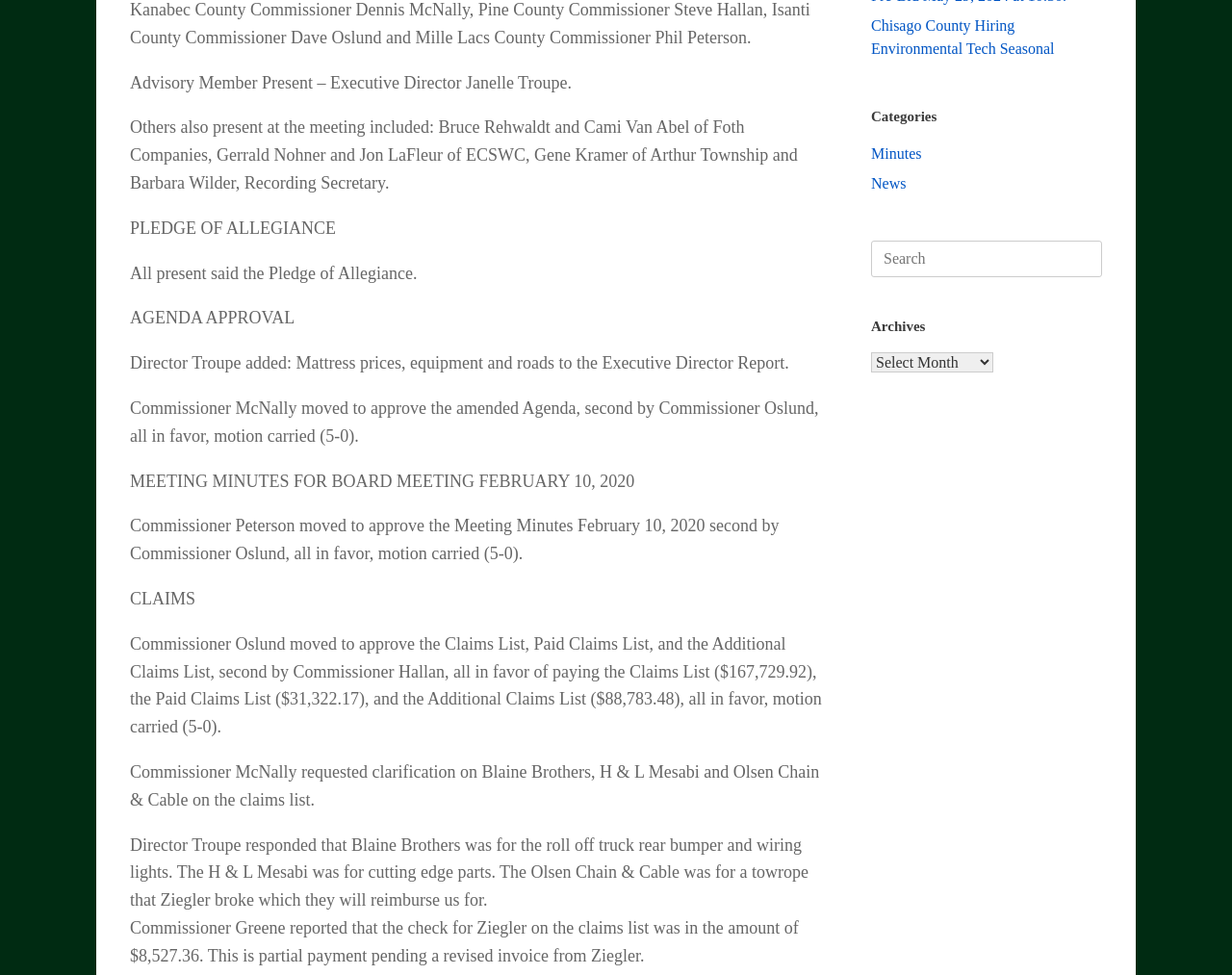Identify and provide the bounding box for the element described by: "Minutes".

[0.707, 0.149, 0.748, 0.165]